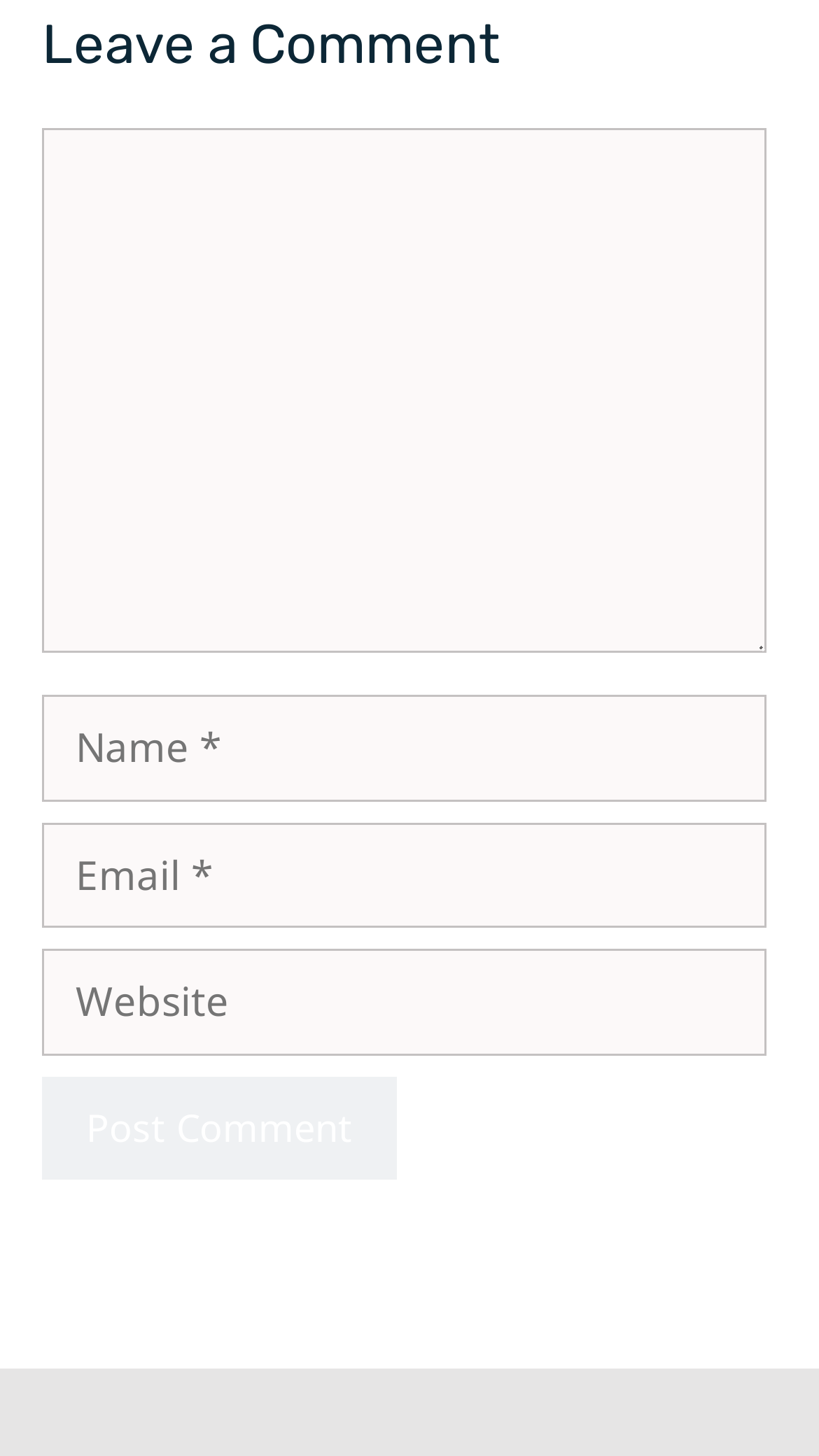How many text boxes are there in the comment form?
Based on the visual content, answer with a single word or a brief phrase.

4